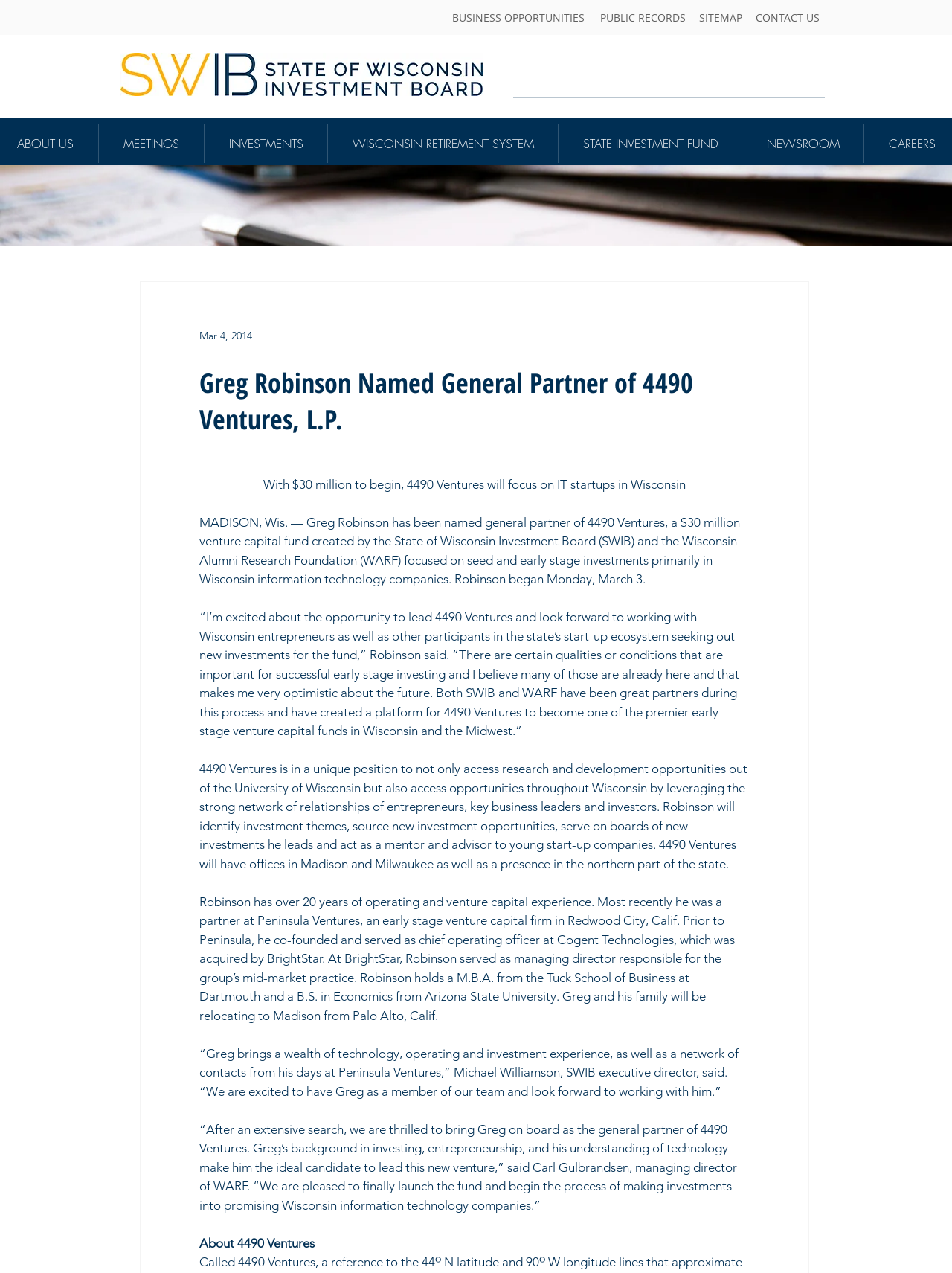Respond with a single word or phrase:
What is the focus of 4490 Ventures?

IT startups in Wisconsin